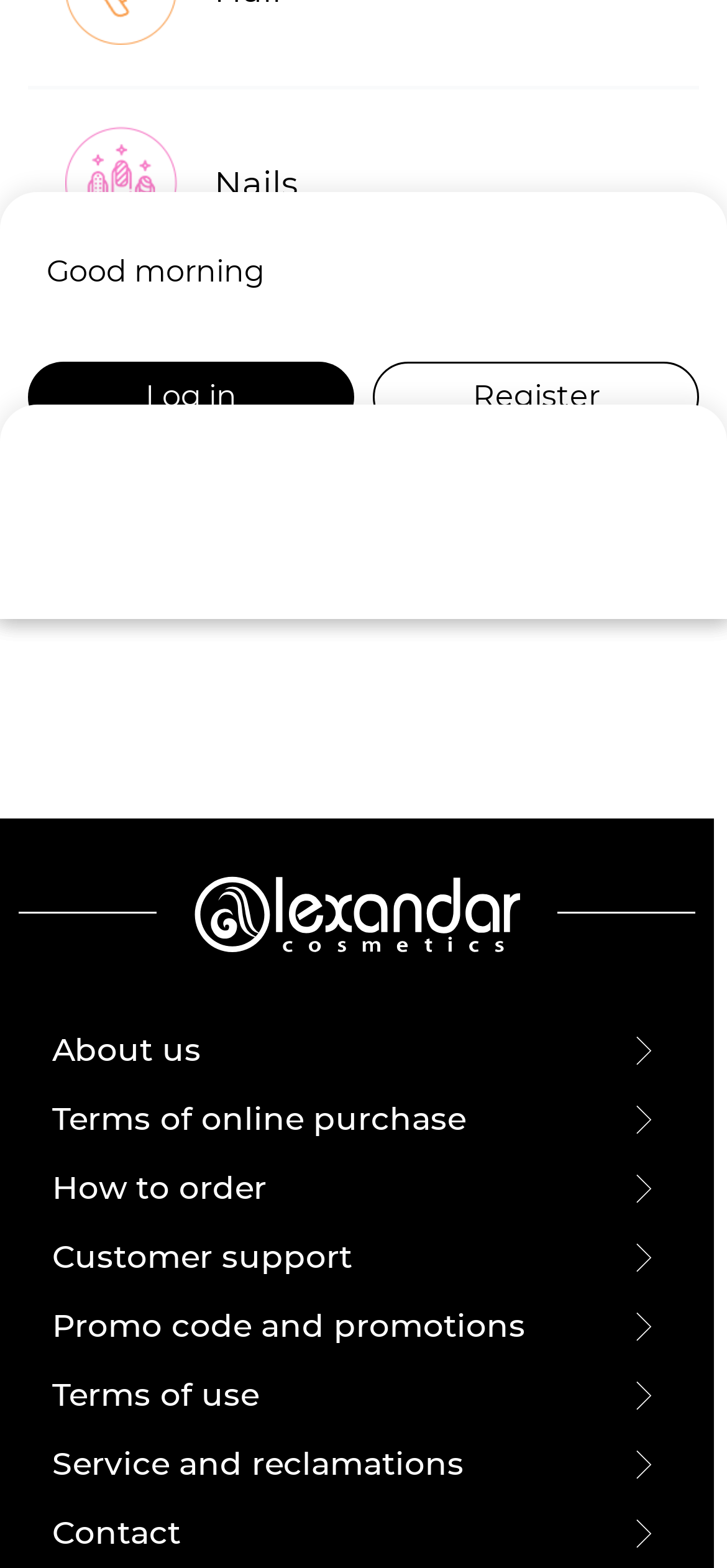With reference to the image, please provide a detailed answer to the following question: How can users access their account?

Users can access their account by clicking on the 'Log in' button, which is located on the top right corner of the webpage.